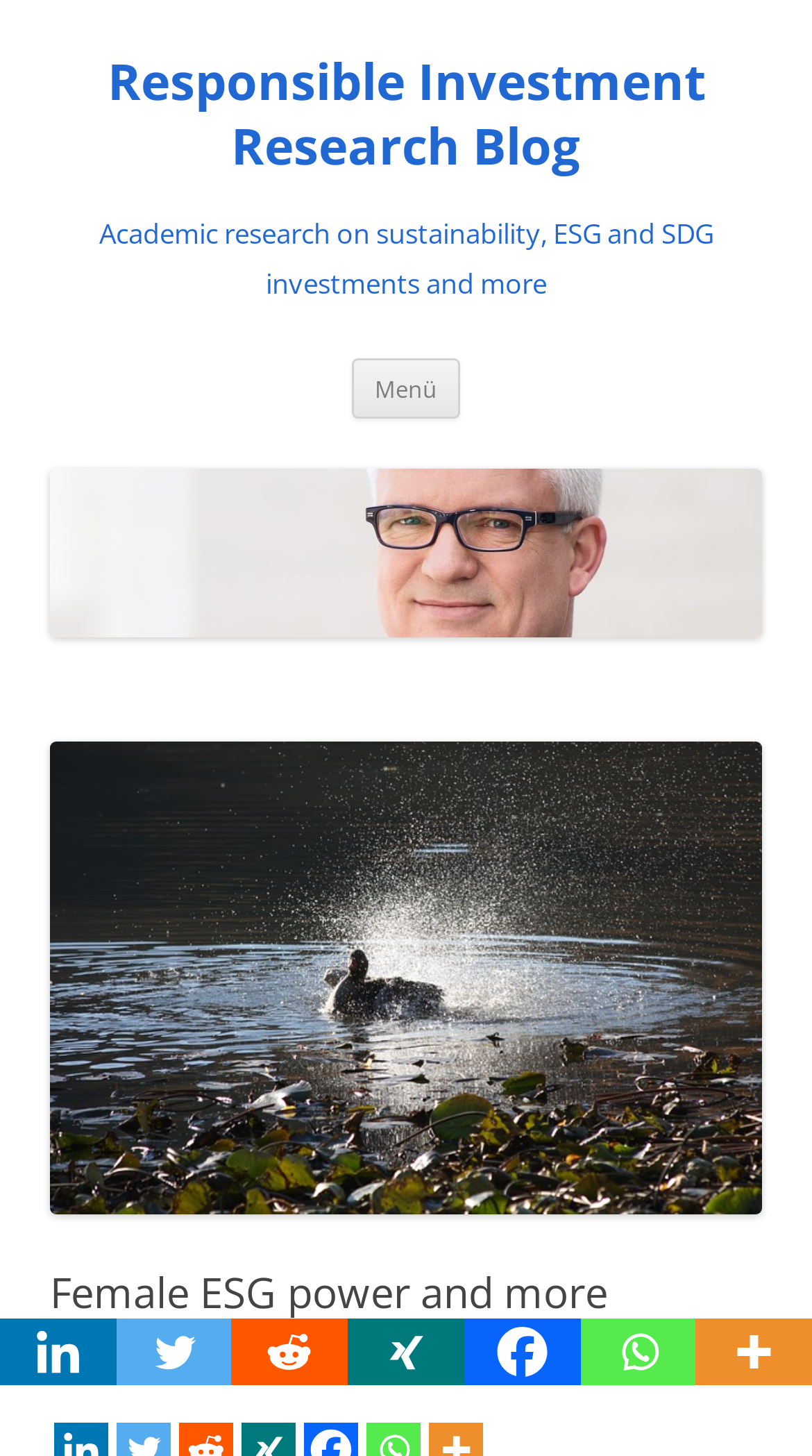Indicate the bounding box coordinates of the clickable region to achieve the following instruction: "Visit the 'Linkedin' page."

[0.0, 0.906, 0.143, 0.951]